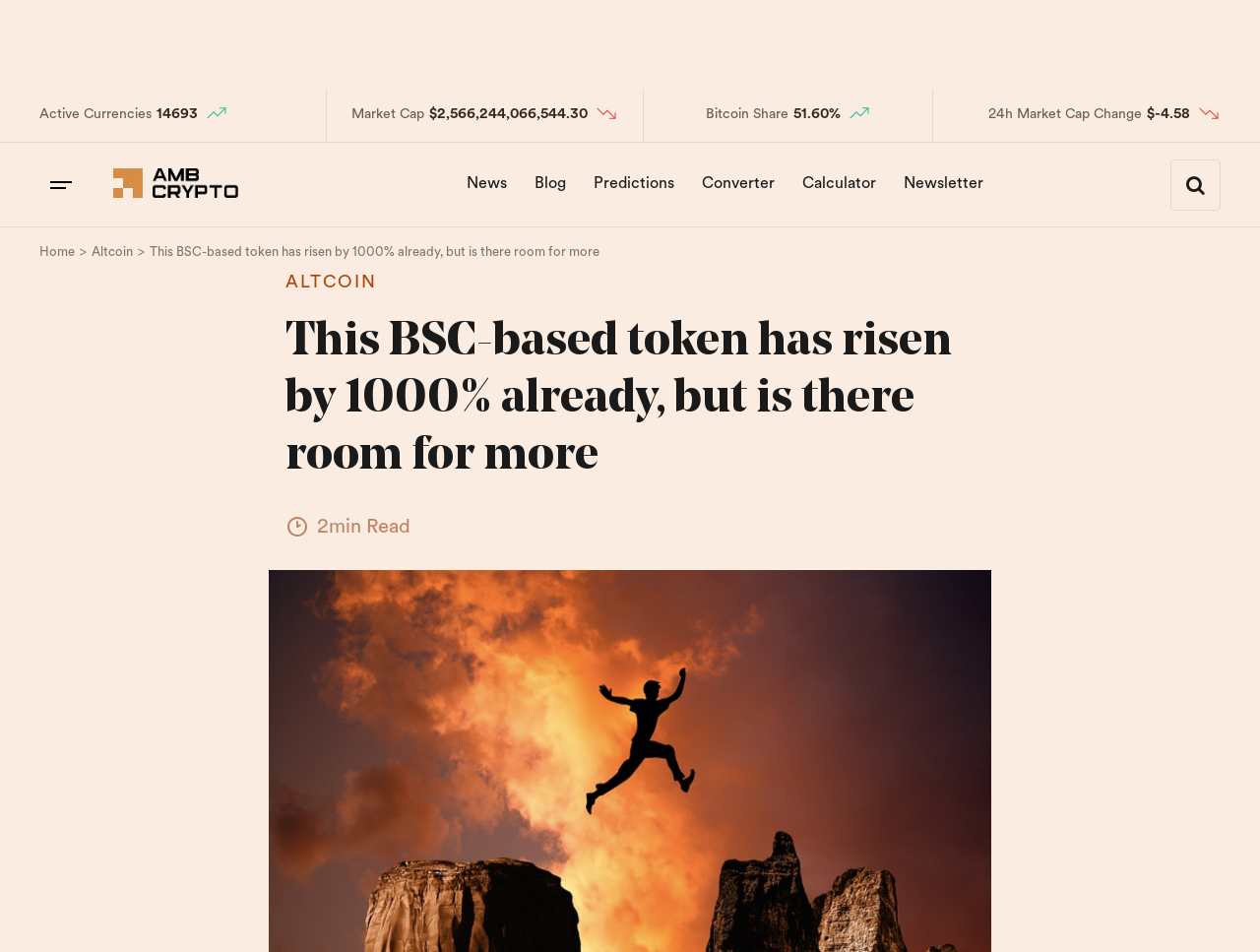Give a one-word or short phrase answer to the question: 
How many active currencies are there?

14693